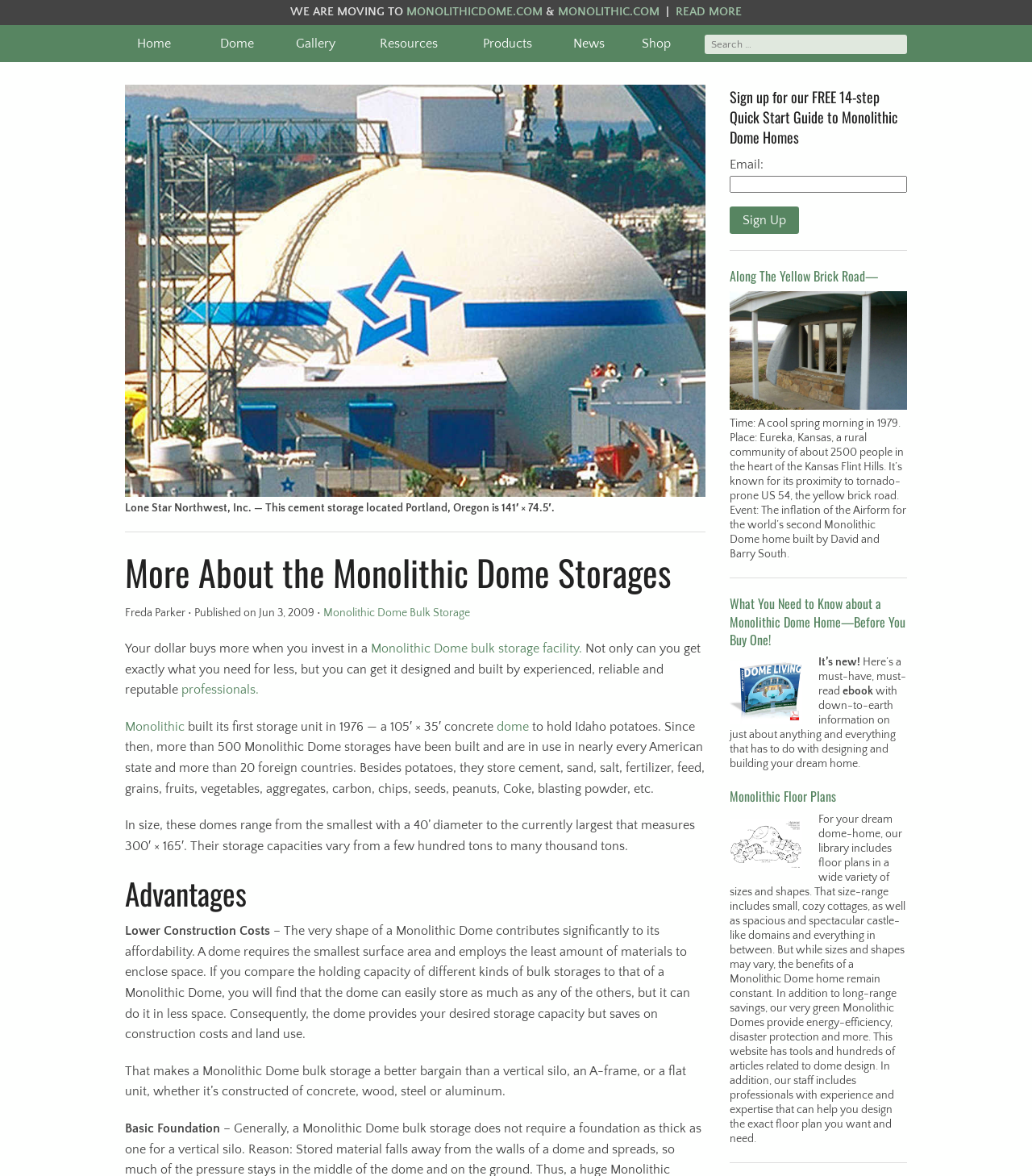Determine the bounding box coordinates for the UI element described. Format the coordinates as (top-left x, top-left y, bottom-right x, bottom-right y) and ensure all values are between 0 and 1. Element description: dome

[0.481, 0.612, 0.512, 0.624]